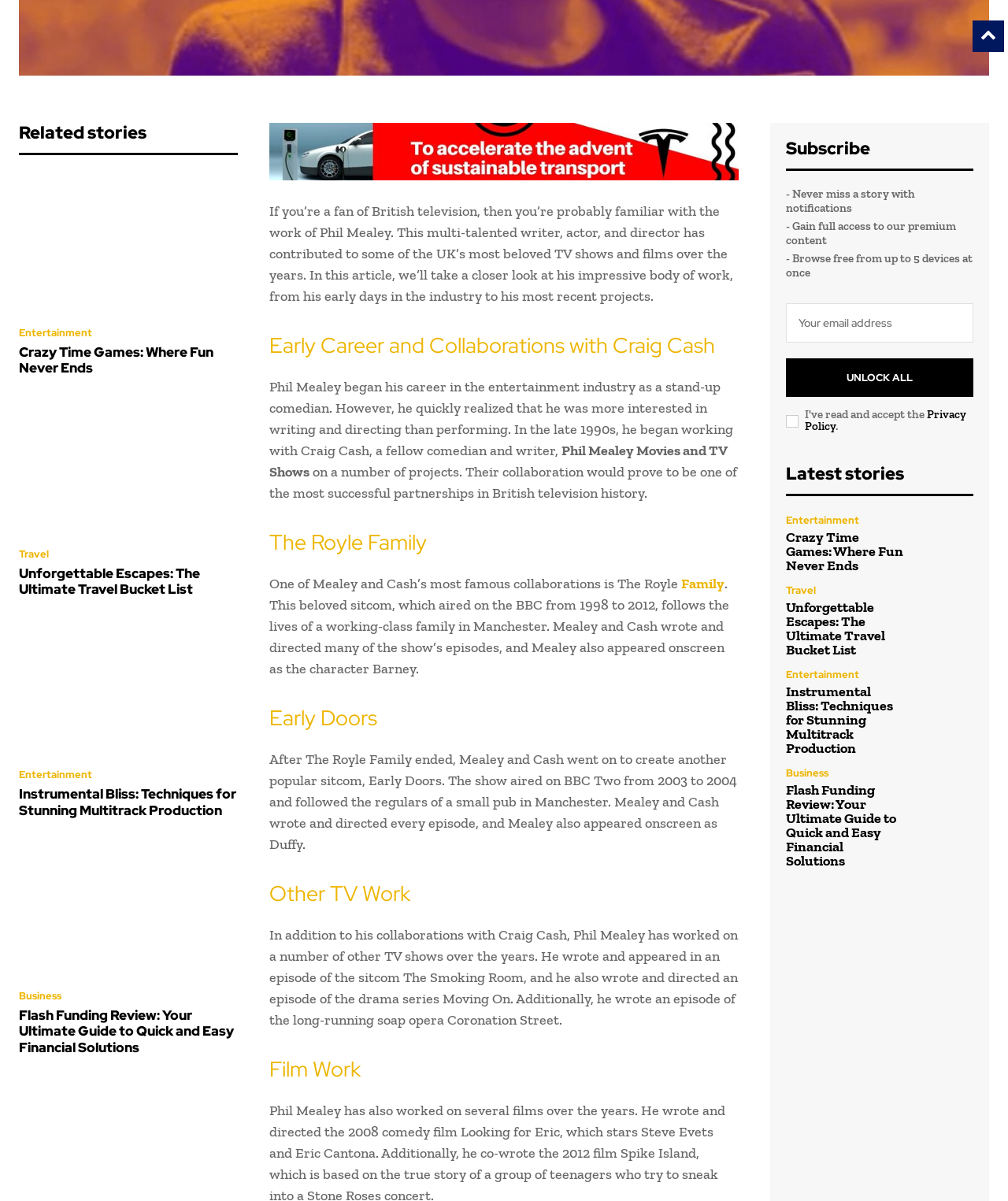Locate the bounding box coordinates of the clickable part needed for the task: "Unlock all premium content".

[0.78, 0.298, 0.966, 0.331]